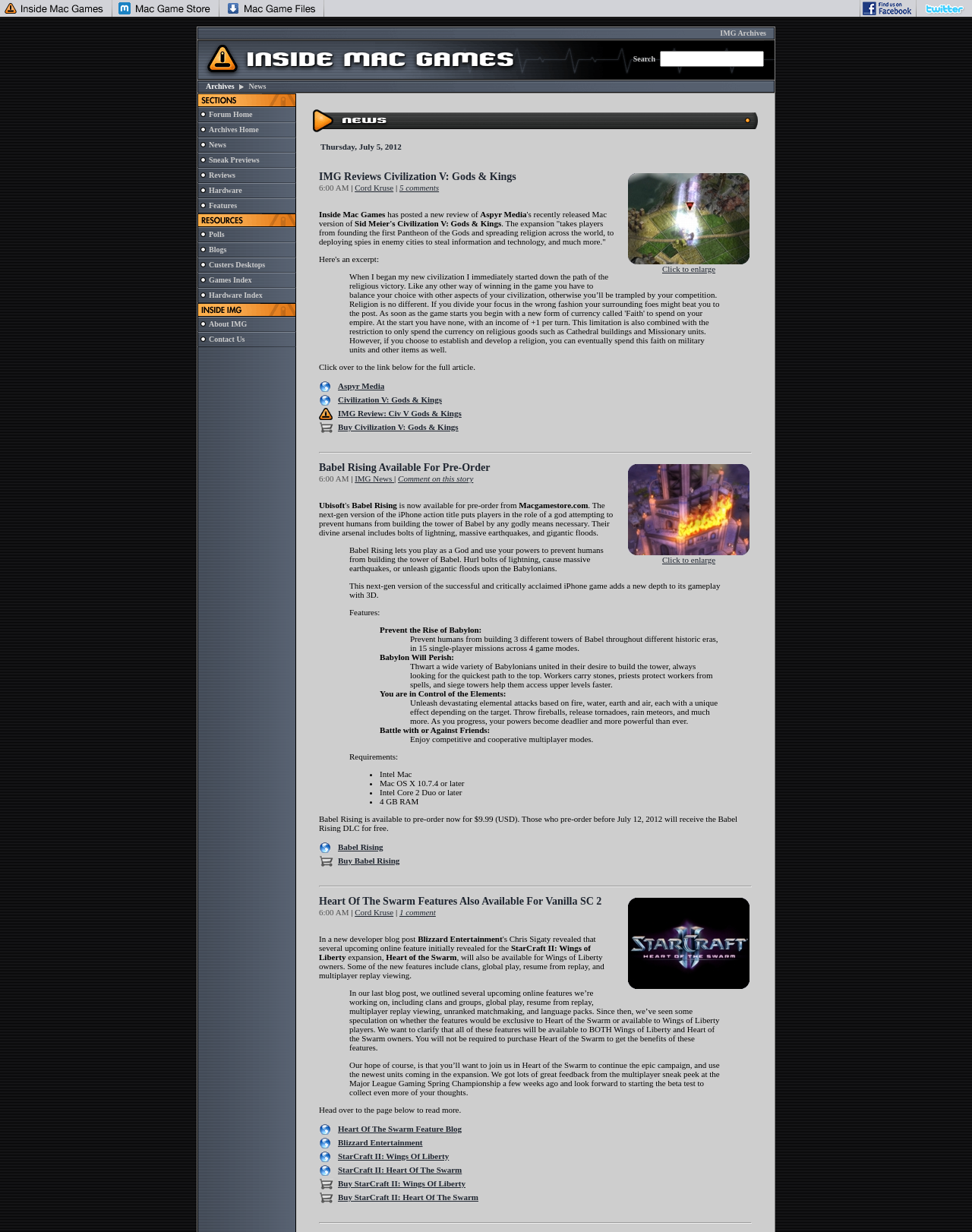Please identify the bounding box coordinates of where to click in order to follow the instruction: "Click on the Forum Home link".

[0.215, 0.089, 0.26, 0.096]